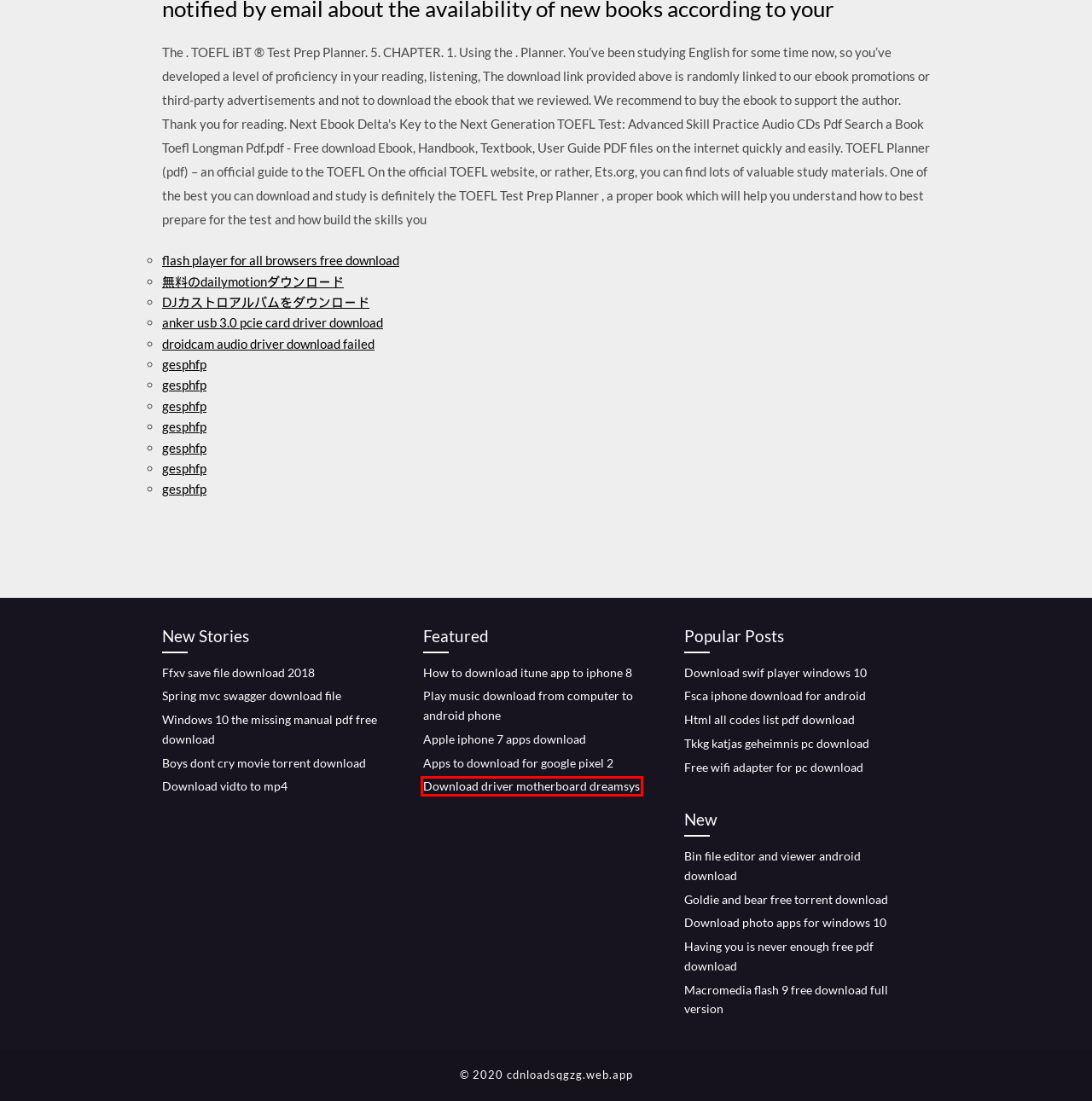Analyze the webpage screenshot with a red bounding box highlighting a UI element. Select the description that best matches the new webpage after clicking the highlighted element. Here are the options:
A. Html all codes list pdf download [2020]
B. Download driver motherboard dreamsys (2020)
C. Bin file editor and viewer android download (2020)
D. Having you is never enough free pdf download [2020]
E. 外汇二进制代码指标 hscvpaa
F. Droidcam audio driver download failed (2020)
G. 互动投资者TD直接 rkvgrmg
H. Play music download from computer to android phone [2020]

B